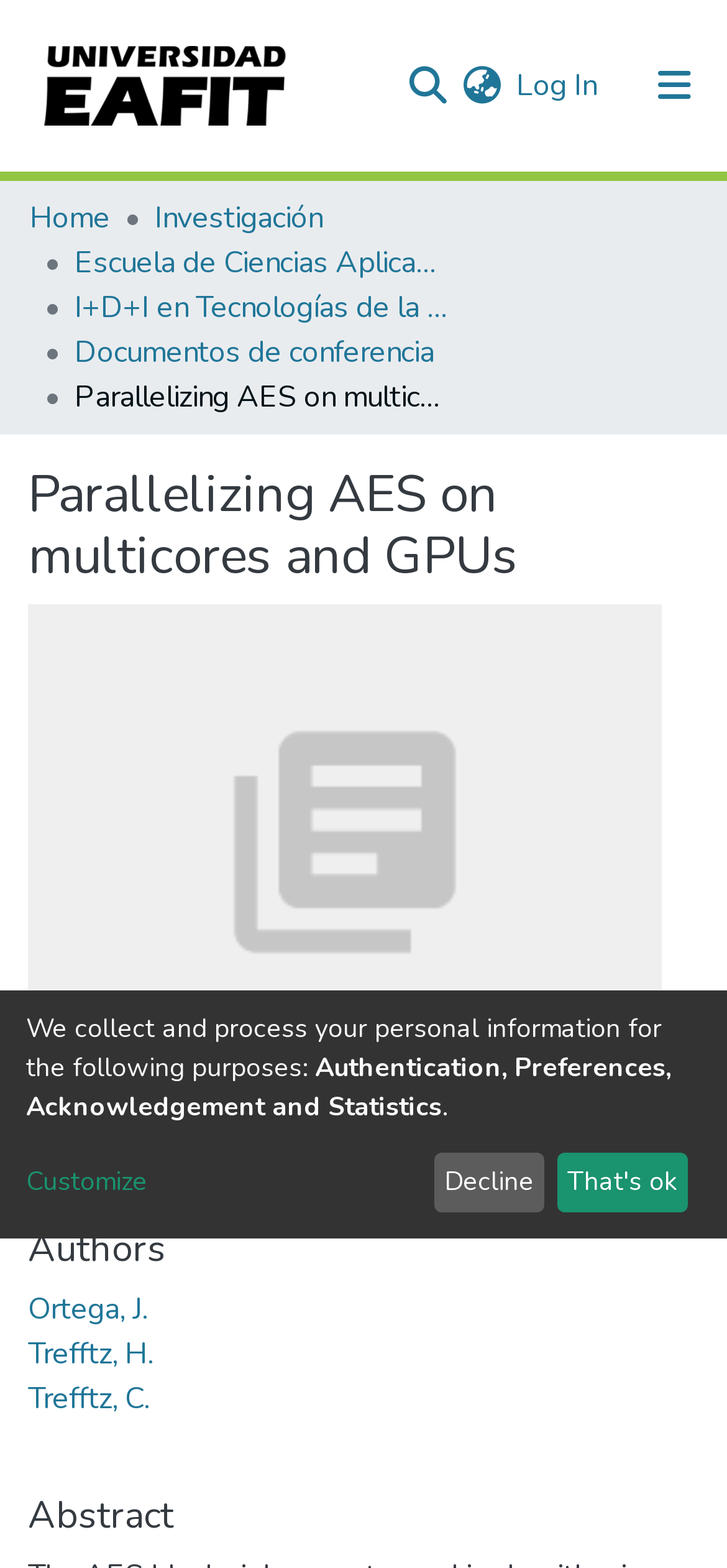Please look at the image and answer the question with a detailed explanation: What is the name of the first author?

I found the name of the first author by looking at the section with the heading 'Authors', where I saw a link with the text 'Ortega, J.'.